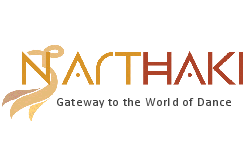Answer this question using a single word or a brief phrase:
What does the logo symbolize?

Movement and creativity